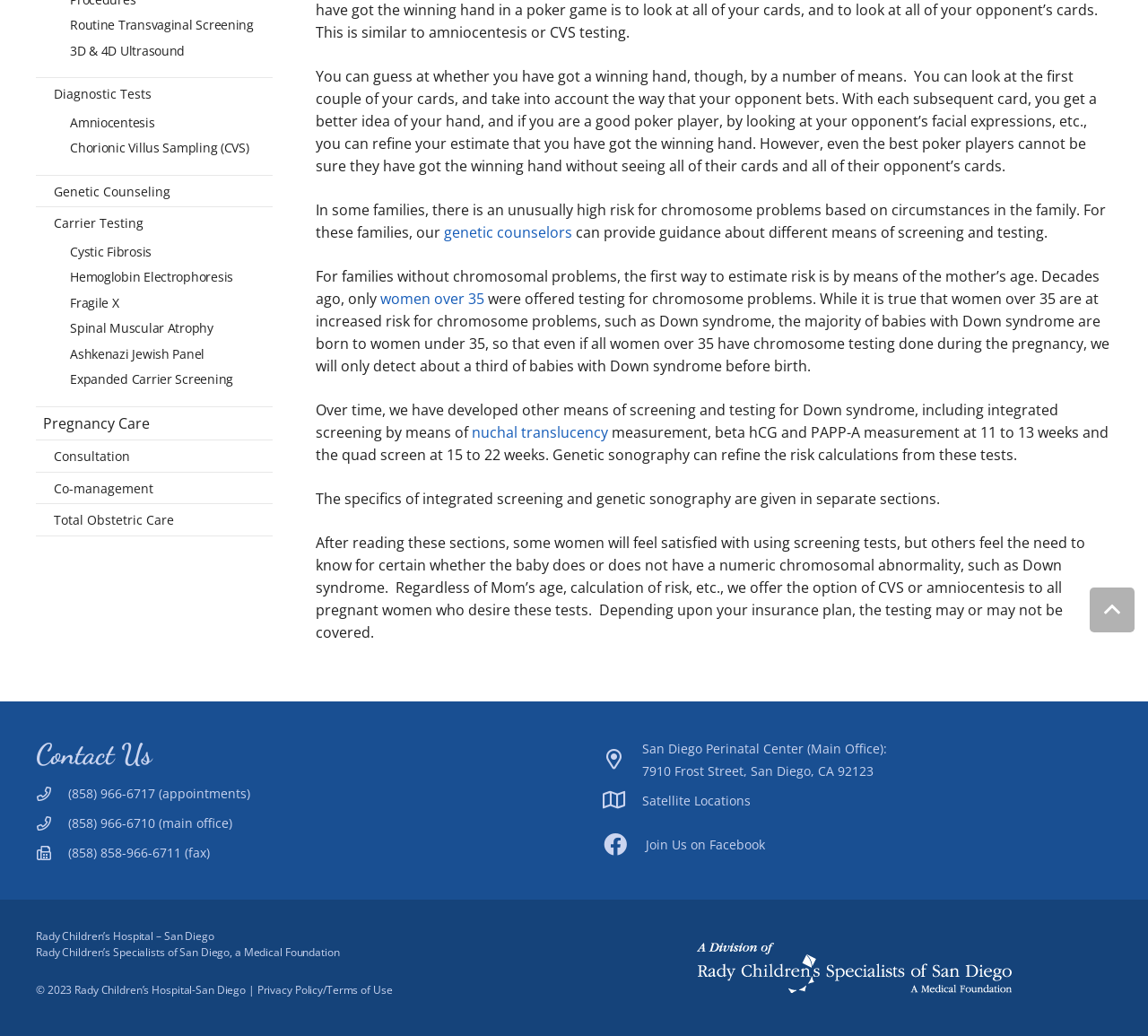Predict the bounding box coordinates of the UI element that matches this description: "Fragile X". The coordinates should be in the format [left, top, right, bottom] with each value between 0 and 1.

[0.031, 0.28, 0.238, 0.304]